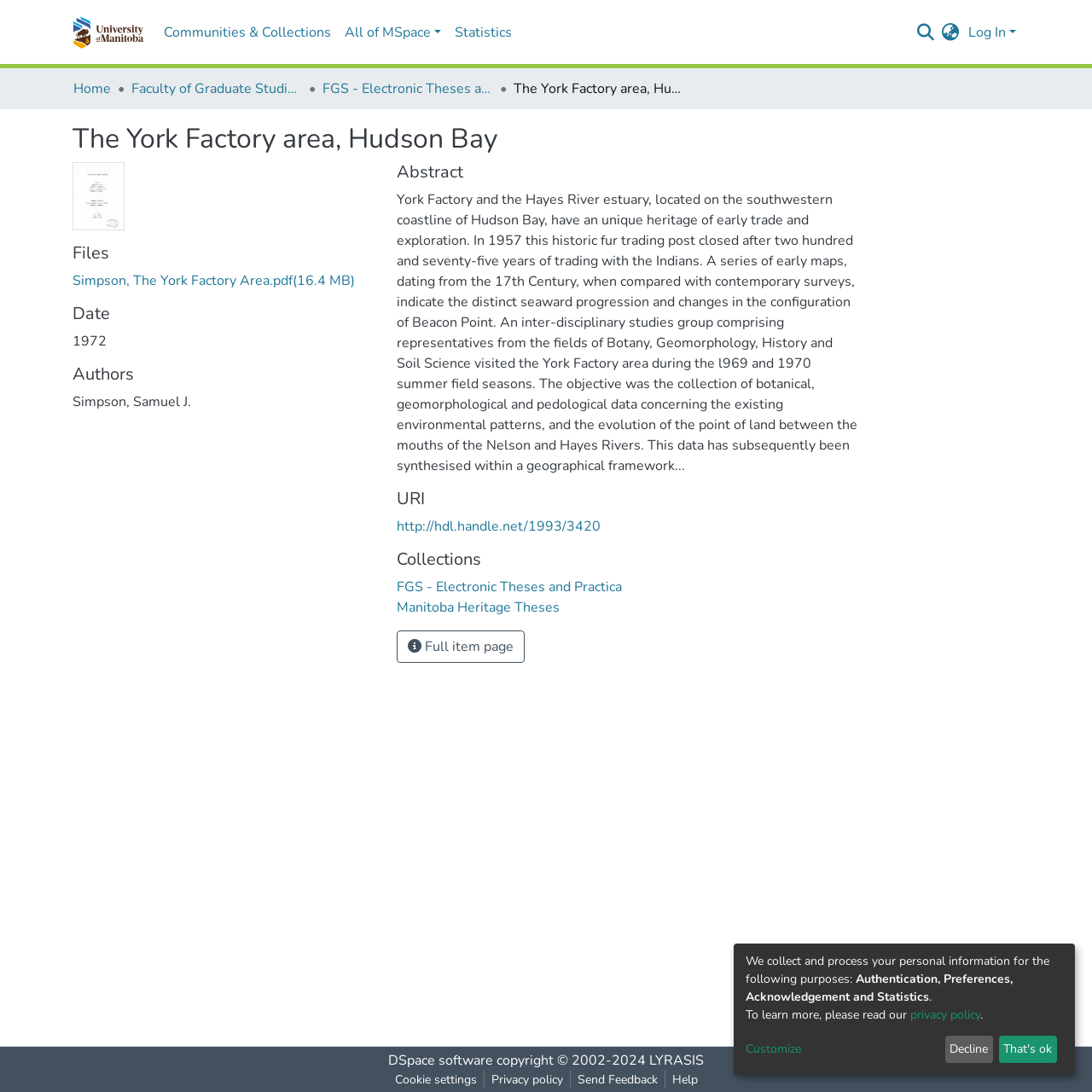Determine the bounding box coordinates of the clickable region to execute the instruction: "Search for something". The coordinates should be four float numbers between 0 and 1, denoted as [left, top, right, bottom].

[0.834, 0.014, 0.858, 0.044]